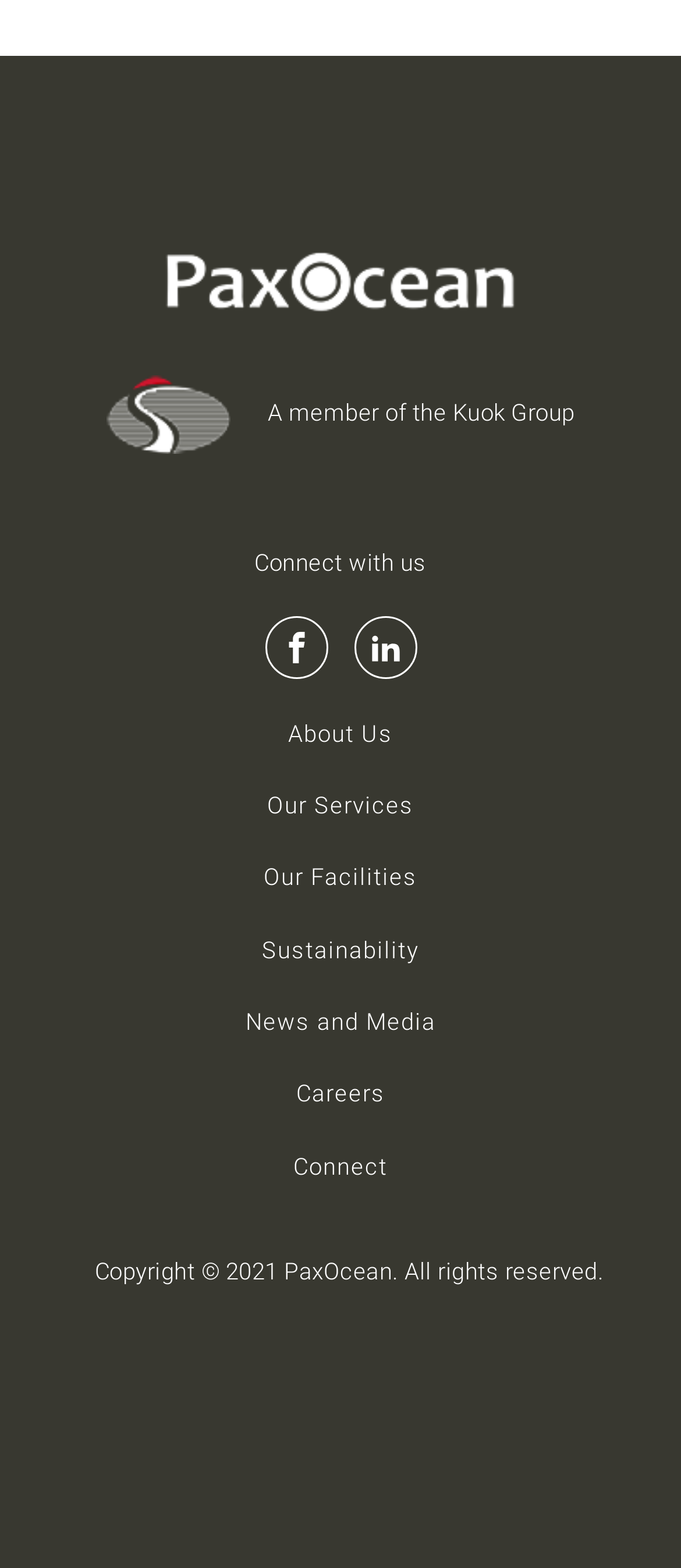Identify the bounding box for the given UI element using the description provided. Coordinates should be in the format (top-left x, top-left y, bottom-right x, bottom-right y) and must be between 0 and 1. Here is the description: Visit our LinkedIn

[0.519, 0.393, 0.612, 0.433]